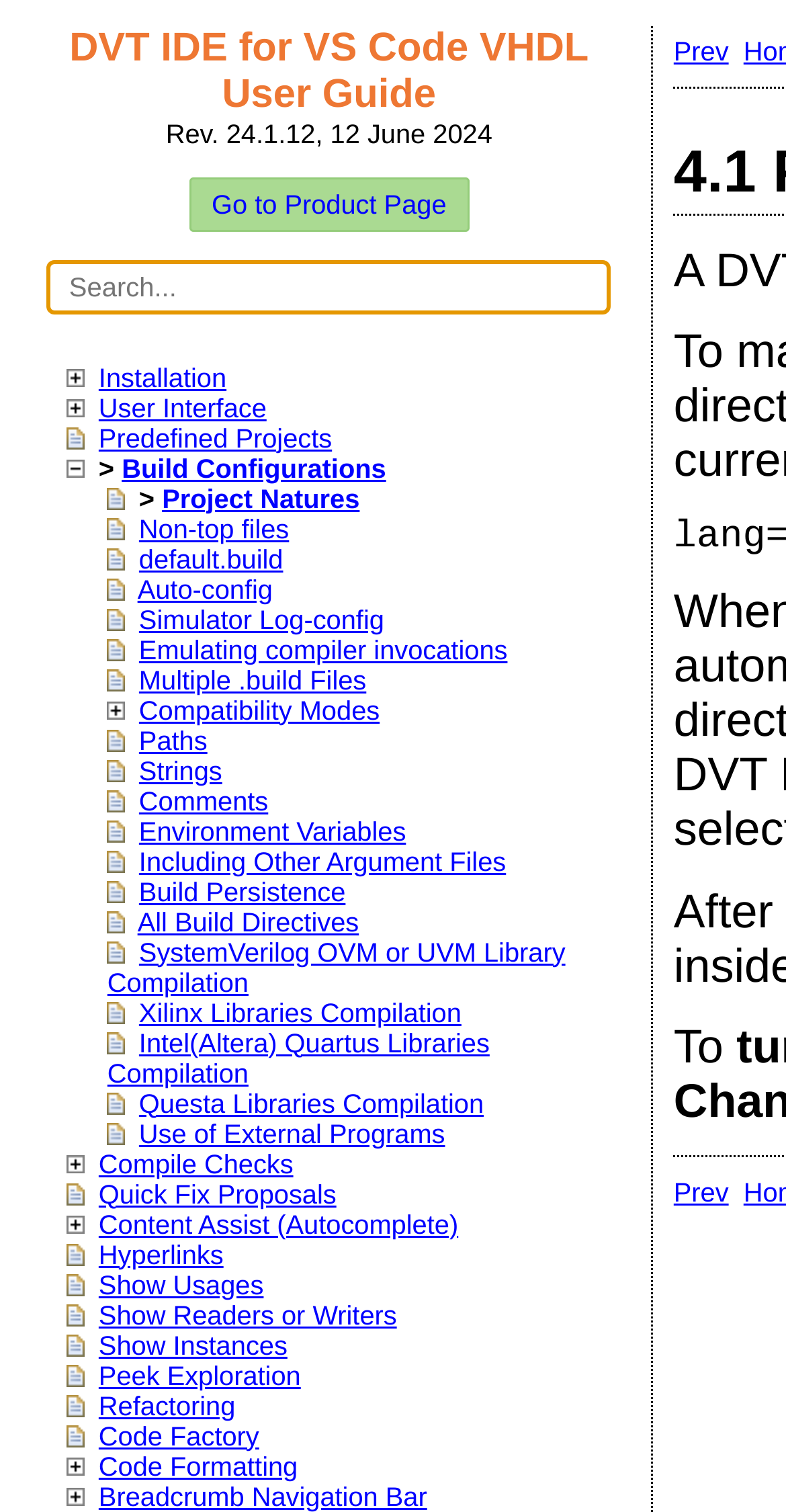Please determine the bounding box coordinates for the element that should be clicked to follow these instructions: "Select a category".

None